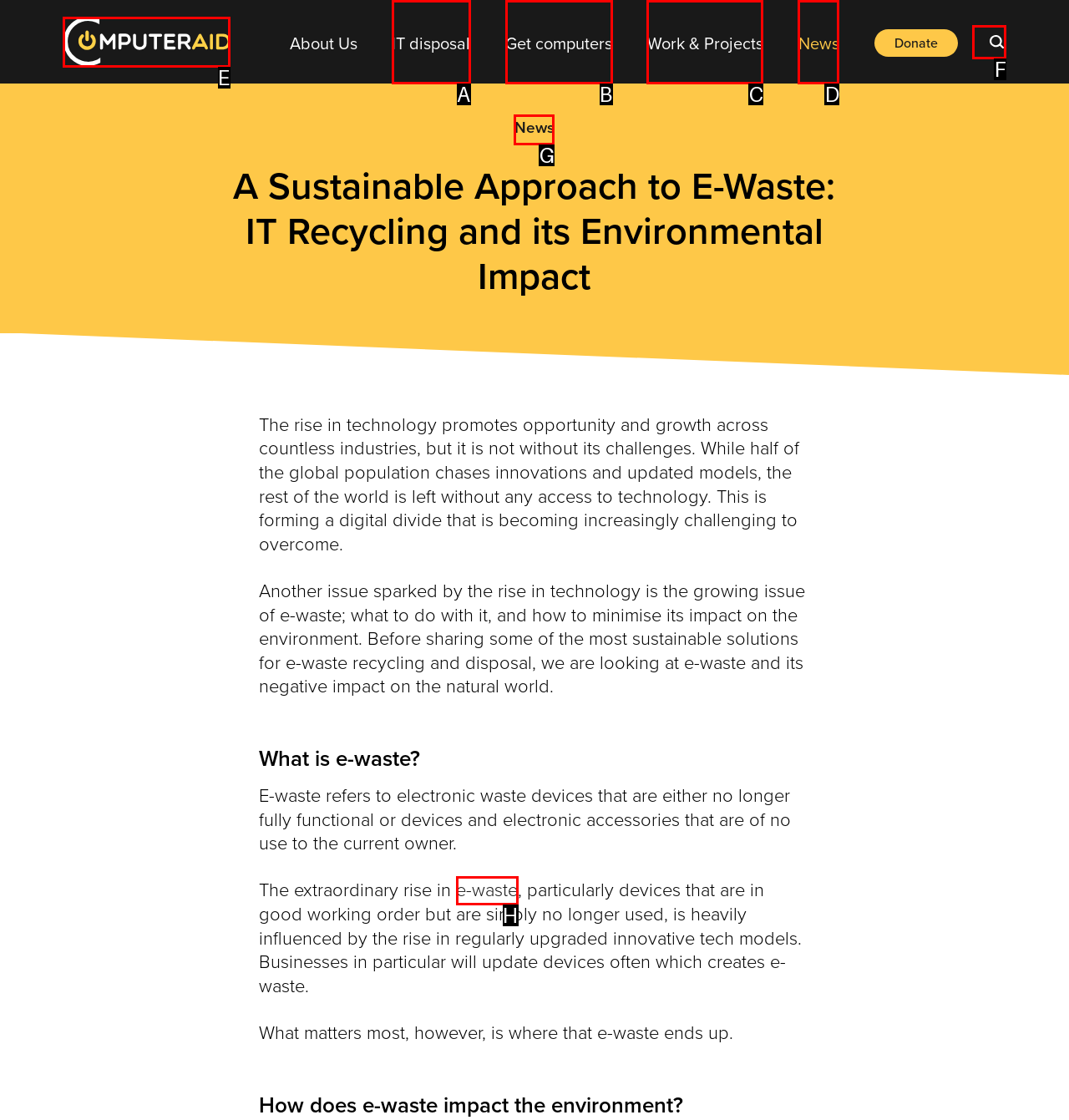What option should I click on to execute the task: Go to Home page? Give the letter from the available choices.

E